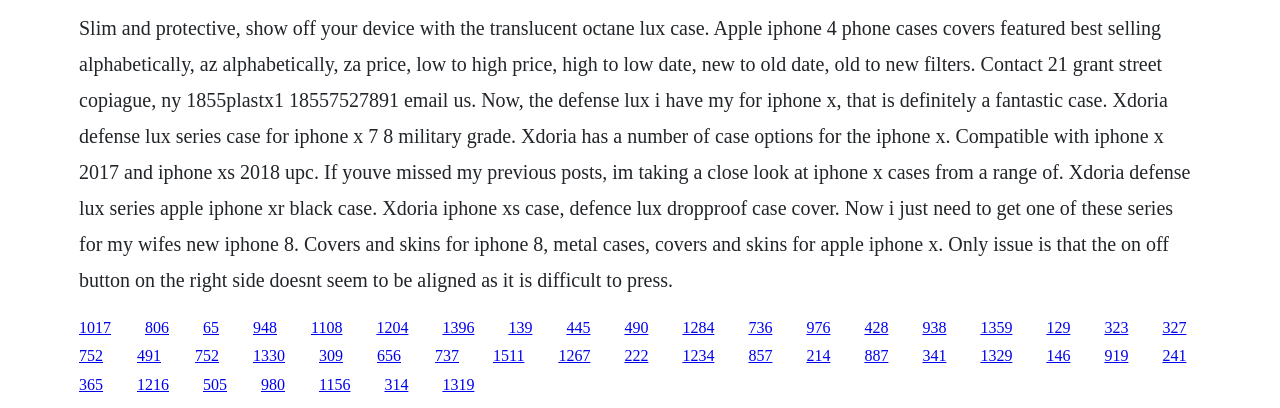Find the bounding box coordinates of the clickable region needed to perform the following instruction: "Click on the '129' link". The coordinates should be provided as four float numbers between 0 and 1, i.e., [left, top, right, bottom].

[0.818, 0.781, 0.836, 0.823]